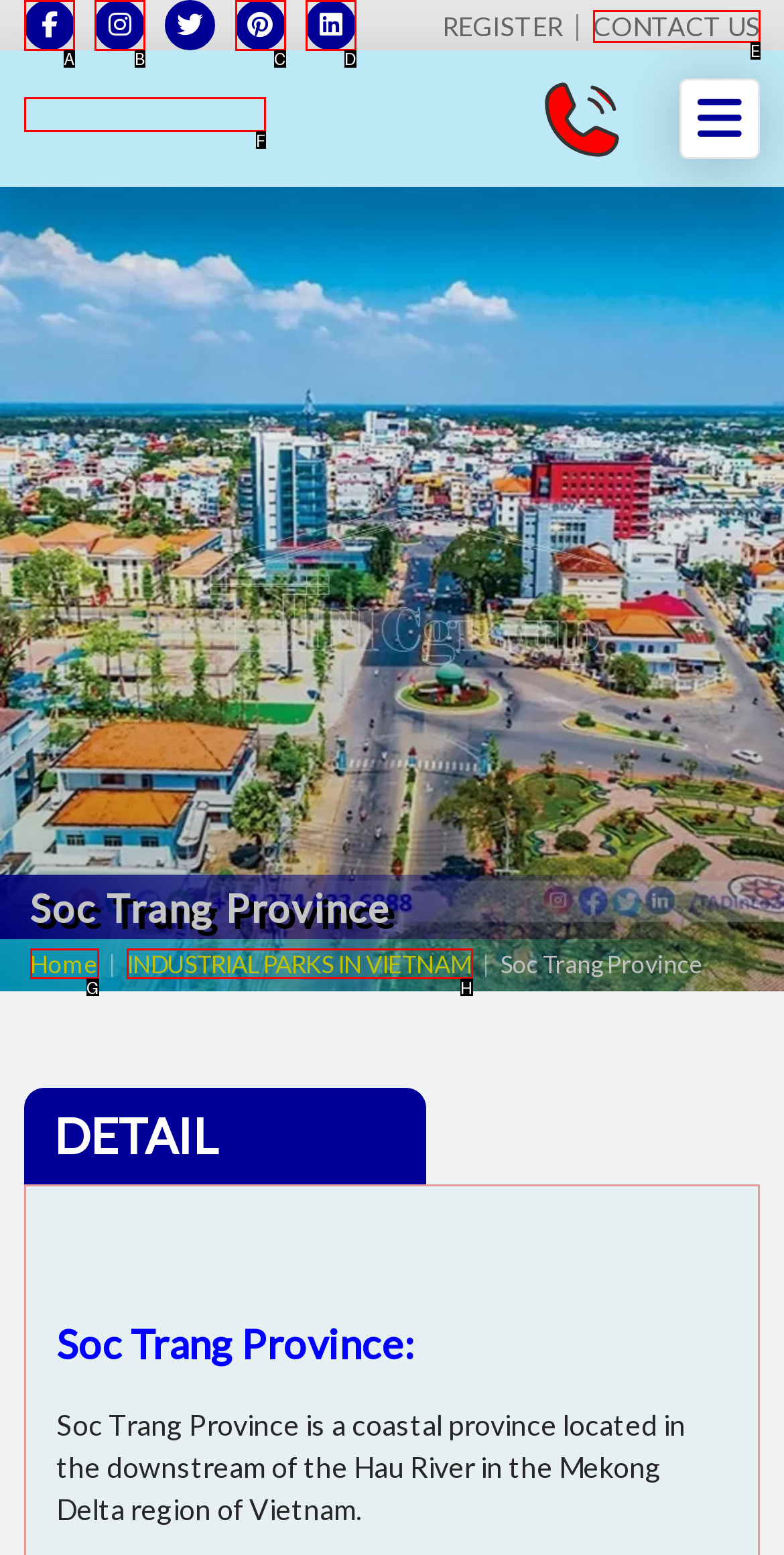Find the HTML element that suits the description: title="TTTFIC GROUP"
Indicate your answer with the letter of the matching option from the choices provided.

F